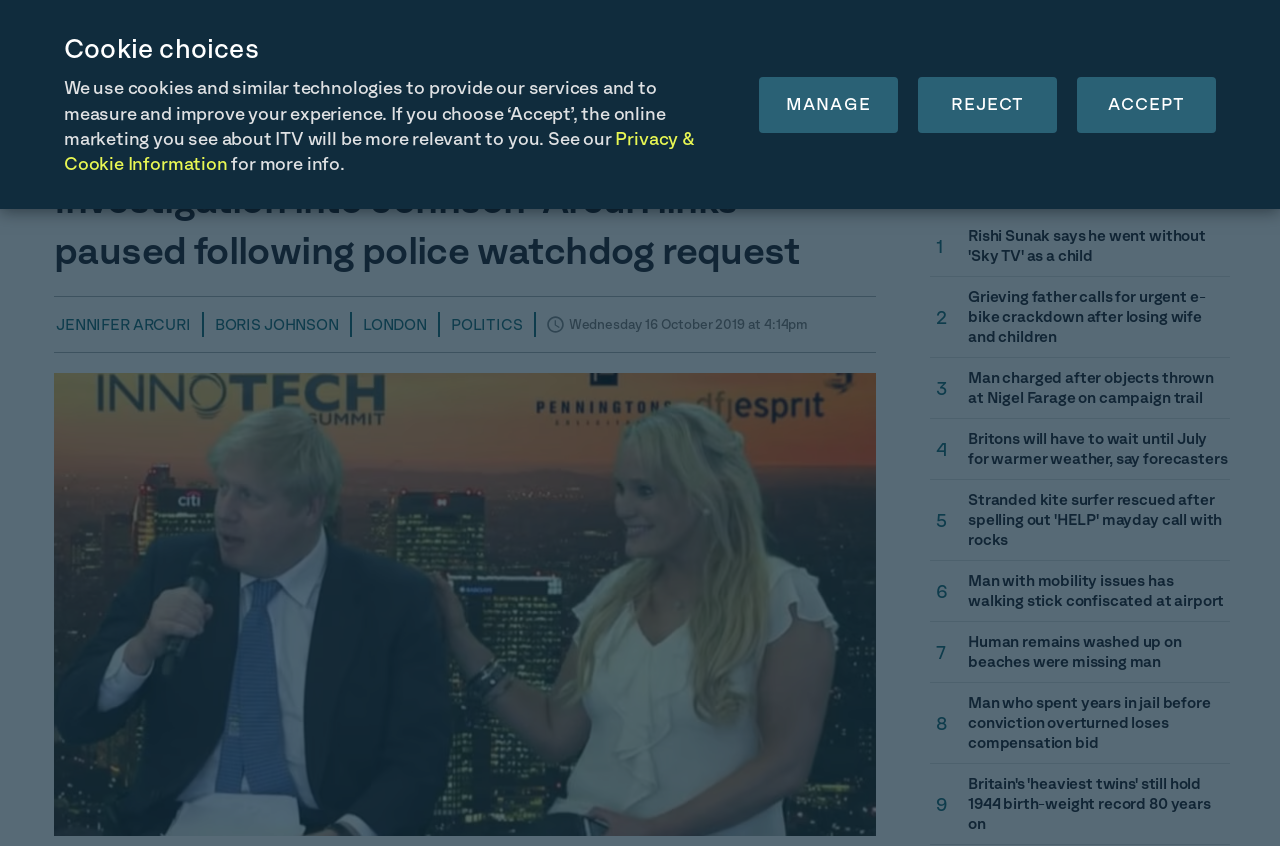Give a detailed explanation of the elements present on the webpage.

This webpage is from ITV News, a UK-based news organization. At the top, there is a navigation bar with links to ITVX Homepage, LIVE, FILM, CATEGORIES, NEWS, MY LIST, and Upgrade to Premium. On the right side of the navigation bar, there is a sign-in link. Below the navigation bar, there is a prominent news headline "Investigation into Johnson-Arcuri links paused following police watchdog request" with links to related topics such as JENNIFER ARCURI, BORIS JOHNSON, LONDON, and POLITICS. 

To the right of the headline, there is a figure with an image. Below the headline, there are several news articles listed under the heading "Most popular". Each article has a link with a brief summary, and they are numbered from 1 to 9. The articles cover various topics, including politics, crime, and human interest stories.

On the left side of the page, there is a column with links to different news categories, such as General Election 2024, Horizon scandal, Royal, World, Climate, Health, and Weather. There is also a search bar at the top right corner of the page. At the very top of the page, there is a dialog box with cookie choices, allowing users to accept, reject, or manage their cookie preferences.